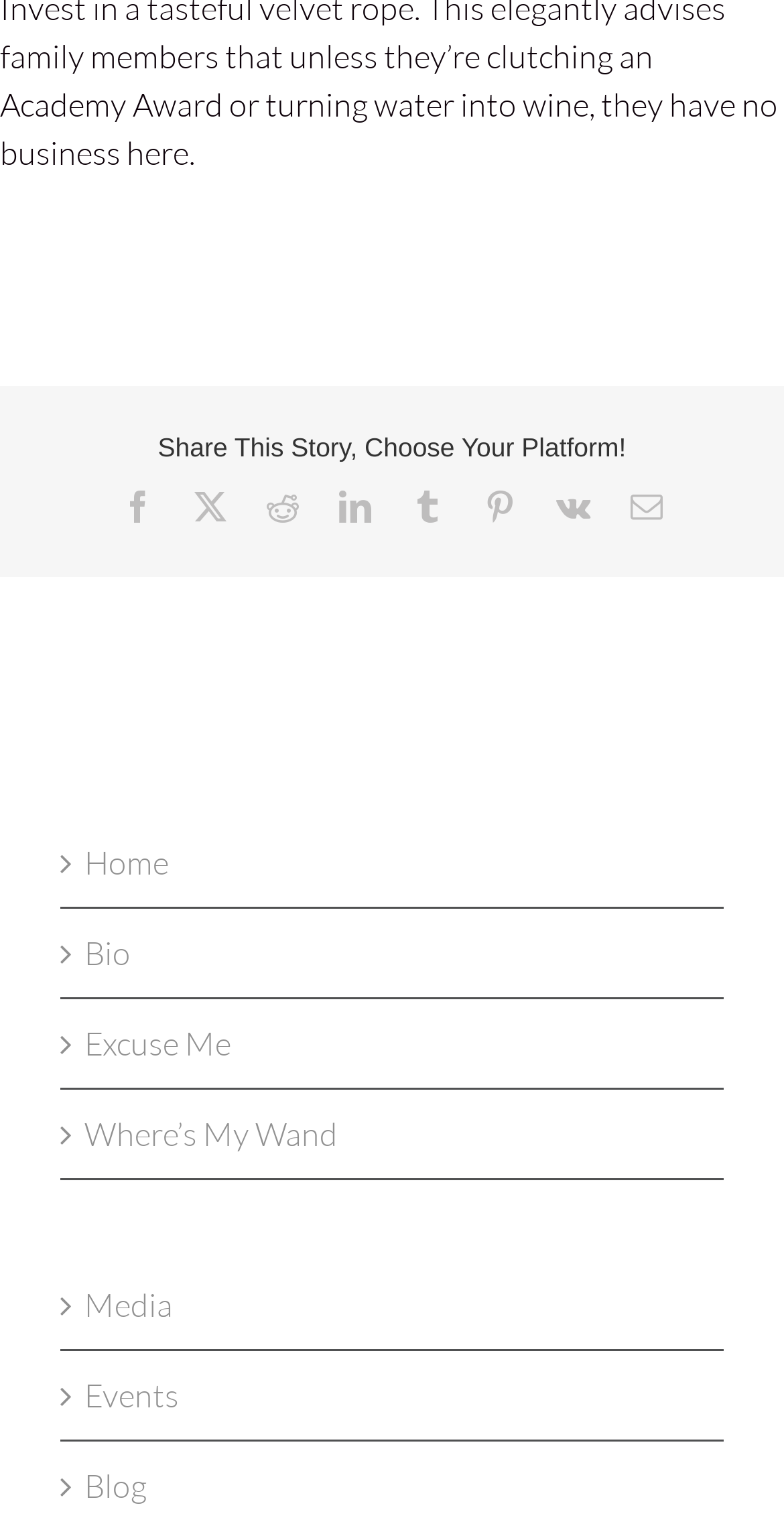Please identify the bounding box coordinates of the element on the webpage that should be clicked to follow this instruction: "Check events". The bounding box coordinates should be given as four float numbers between 0 and 1, formatted as [left, top, right, bottom].

[0.108, 0.898, 0.897, 0.93]